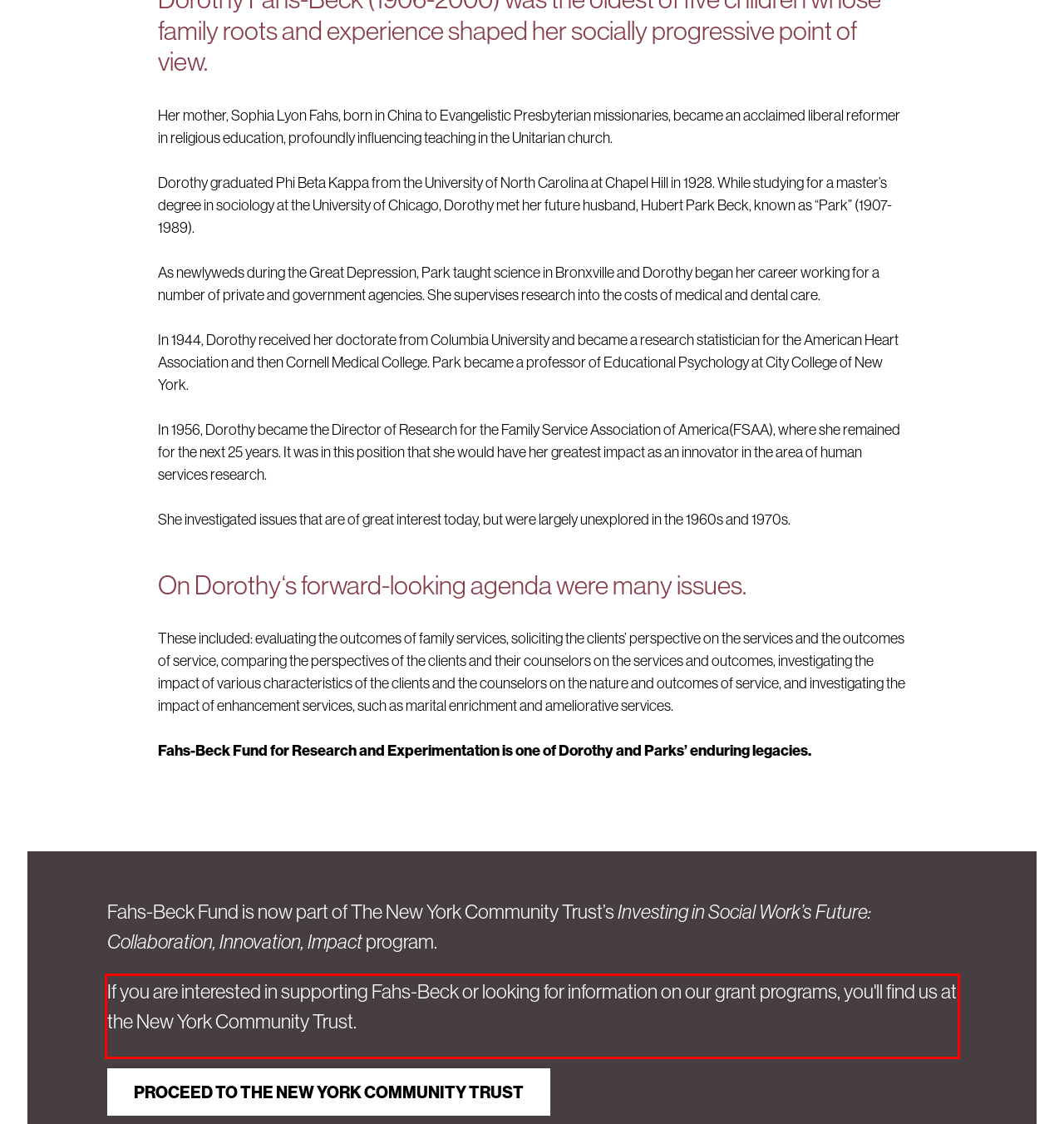Please extract the text content within the red bounding box on the webpage screenshot using OCR.

If you are interested in supporting Fahs-Beck or looking for information on our grant programs, you'll find us at the New York Community Trust.